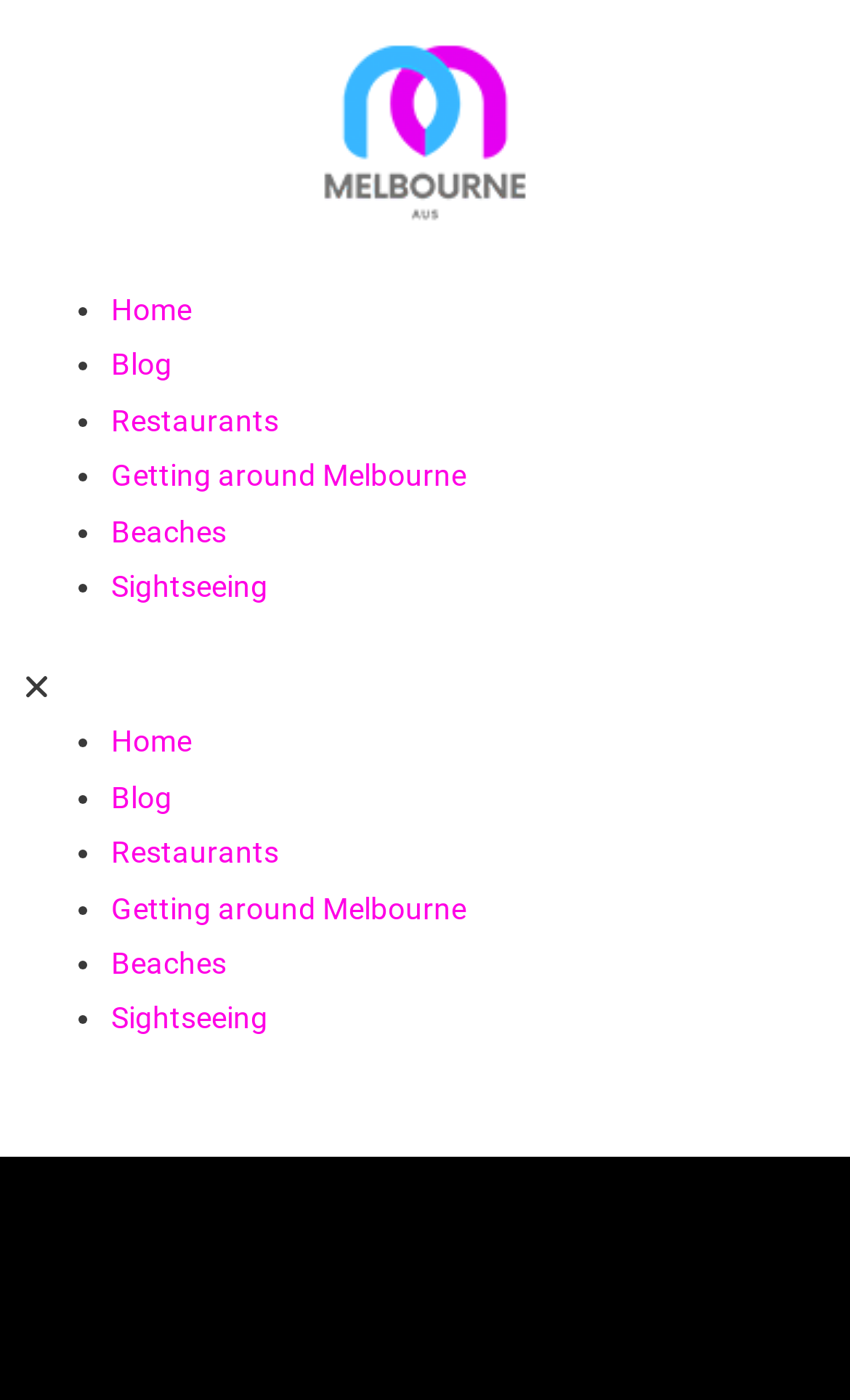Answer the following inquiry with a single word or phrase:
What is the position of the 'Blog' link?

Second